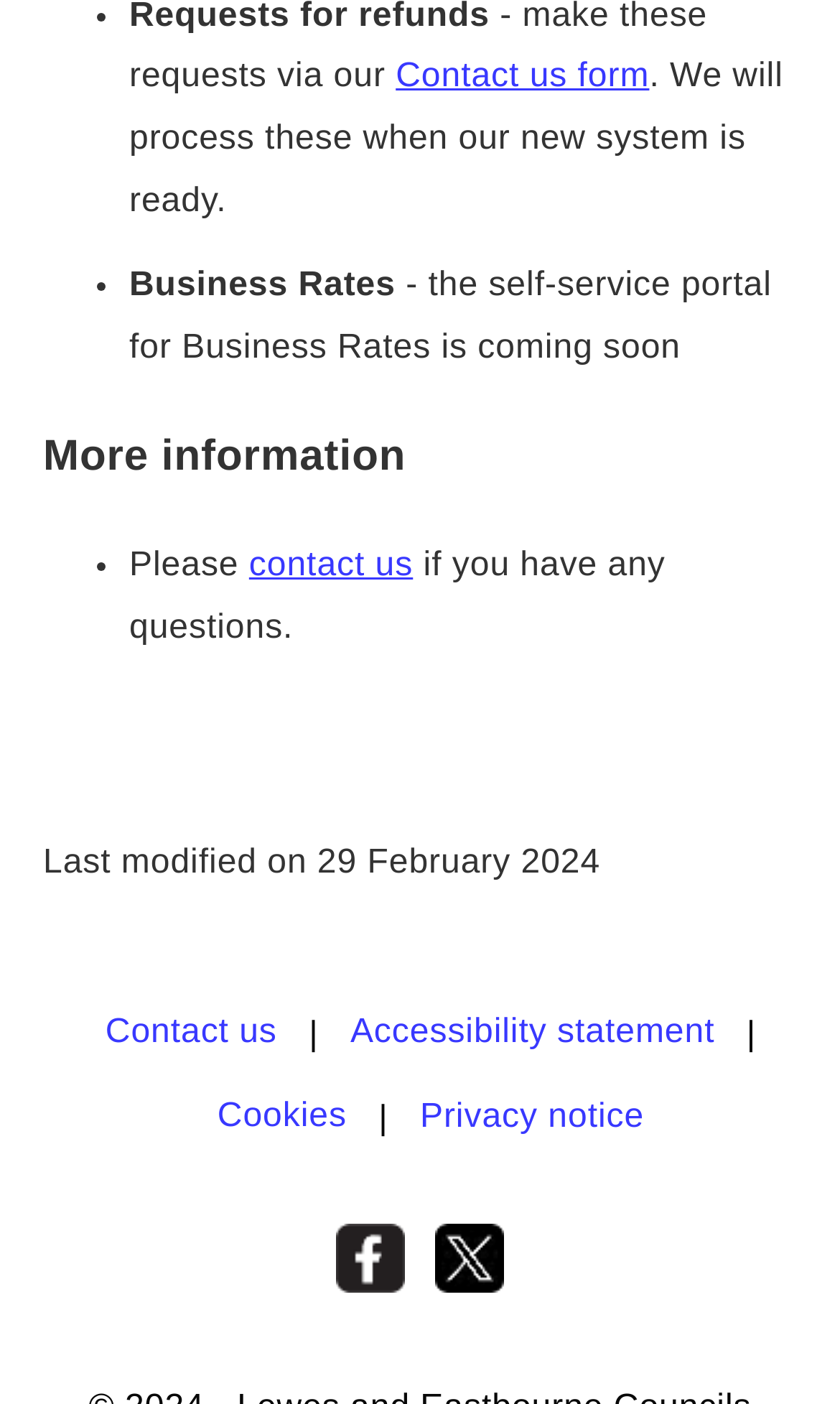Respond to the following question with a brief word or phrase:
How many social media icons are present at the bottom of the webpage?

2